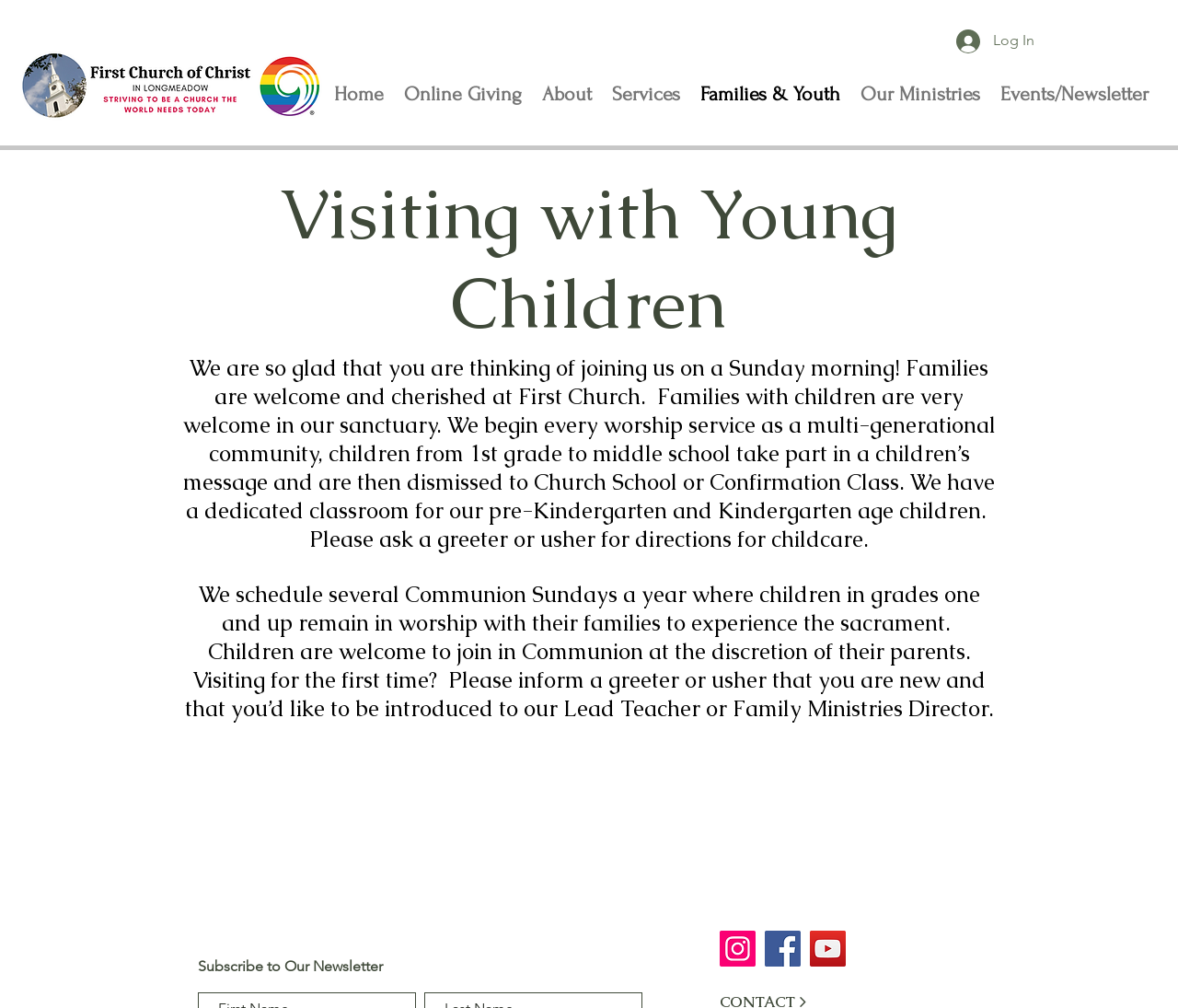Please give a one-word or short phrase response to the following question: 
How often do they schedule Communion Sundays?

Several times a year